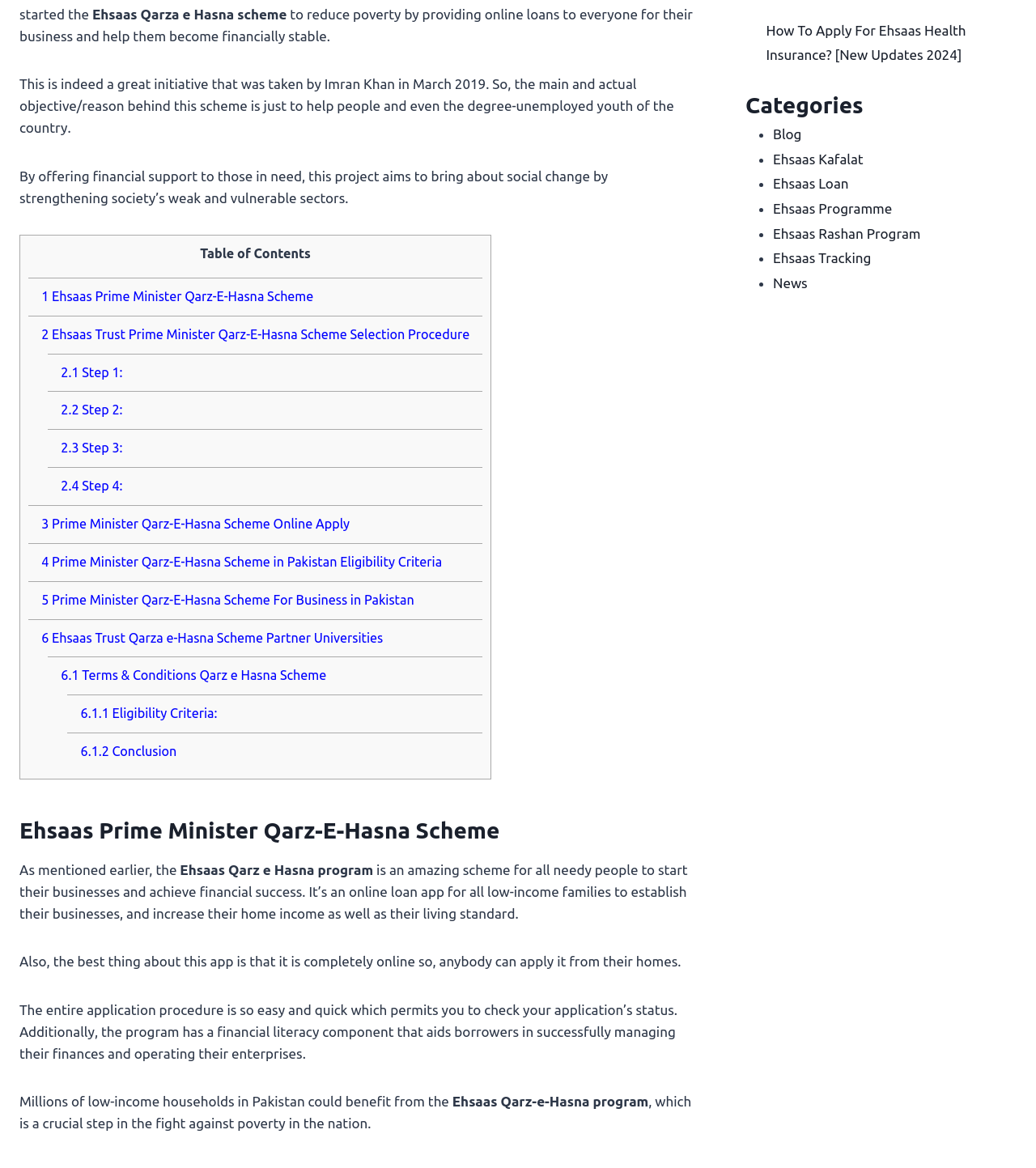Find the bounding box of the UI element described as: "Ehsaas Rashan Program". The bounding box coordinates should be given as four float values between 0 and 1, i.e., [left, top, right, bottom].

[0.746, 0.193, 0.889, 0.206]